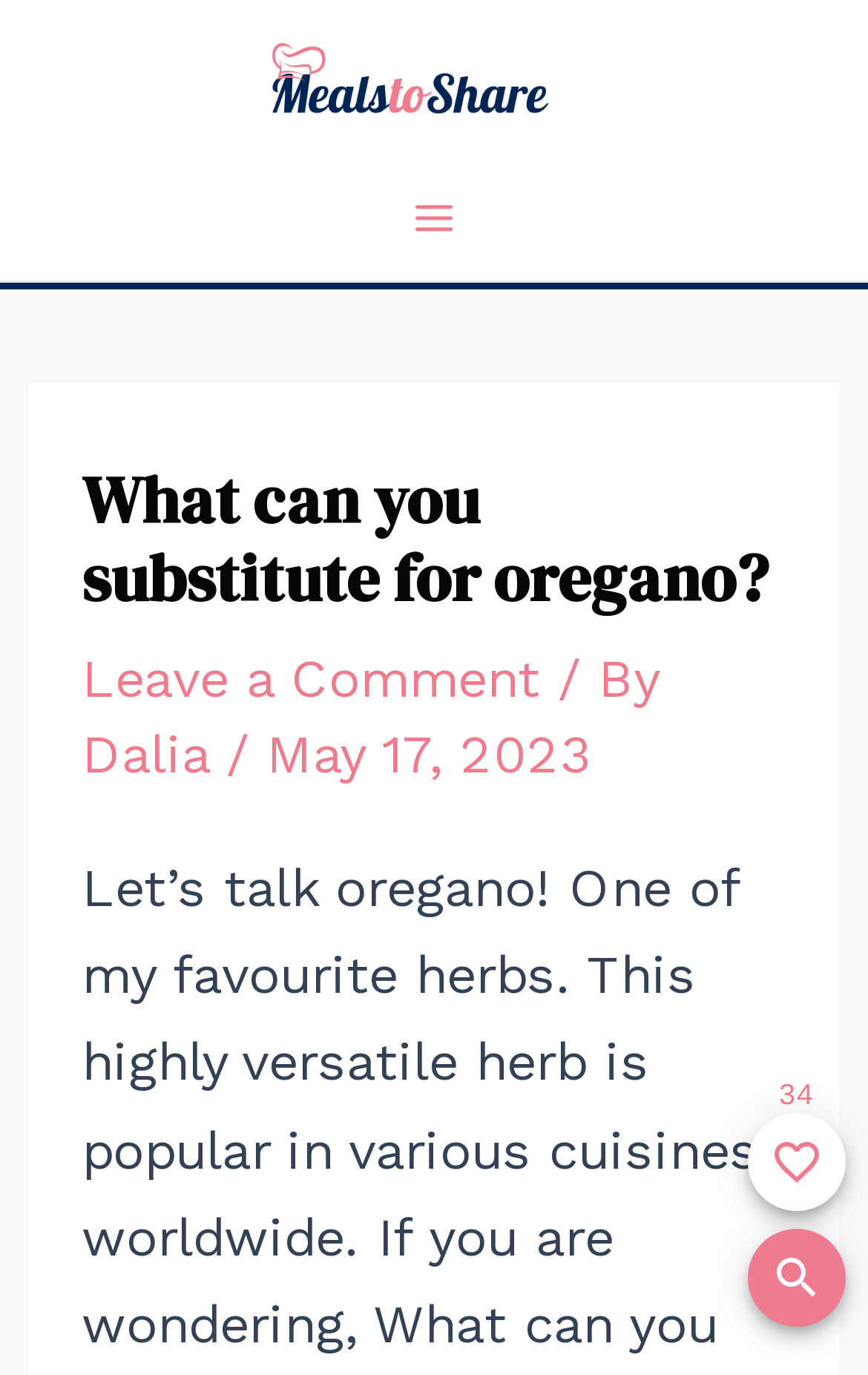What is the date of the article?
From the screenshot, provide a brief answer in one word or phrase.

May 17, 2023